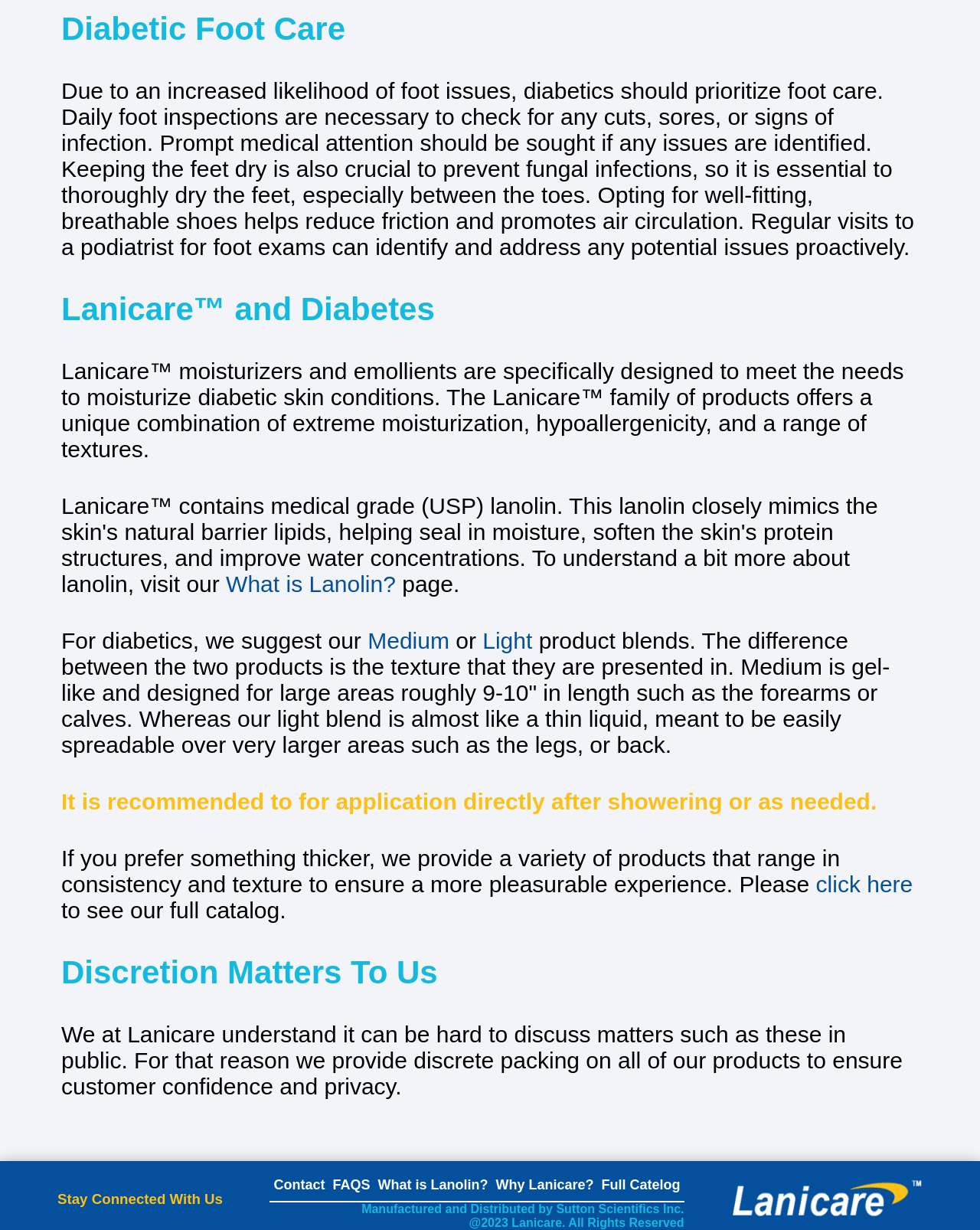Determine the coordinates of the bounding box for the clickable area needed to execute this instruction: "Click on 'Light'".

[0.492, 0.511, 0.543, 0.531]